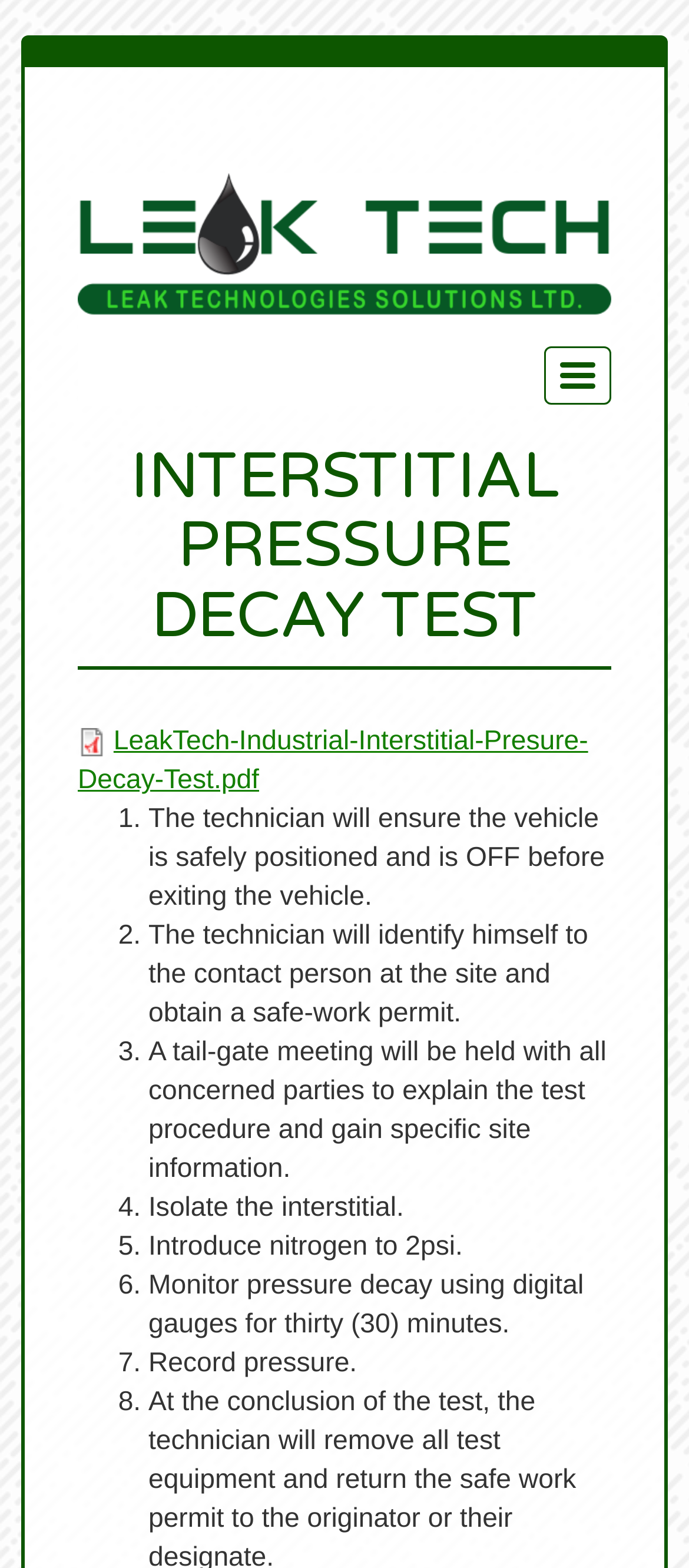What is the format of the document available for download?
Use the image to give a comprehensive and detailed response to the question.

The document available for download is in PDF format, as indicated by the PDF icon next to the link 'LeakTech-Industrial-Interstitial-Presure-Decay-Test.pdf'.